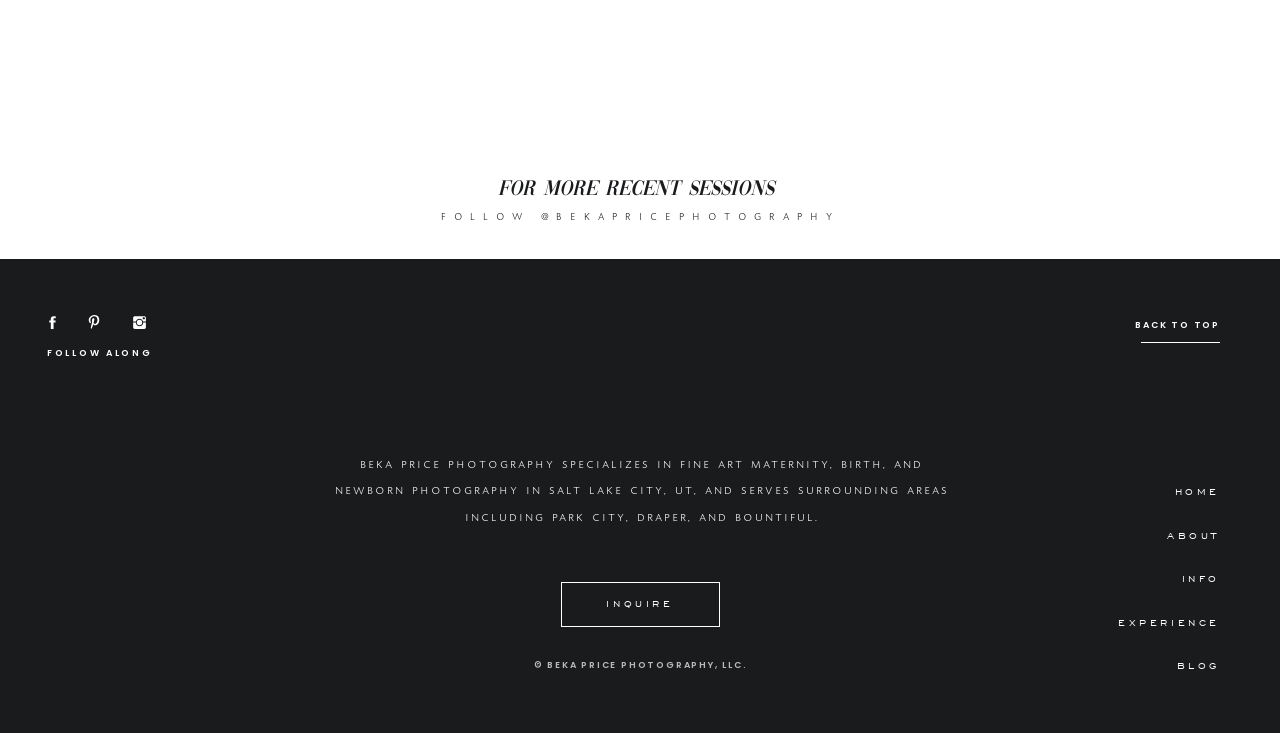Review the image closely and give a comprehensive answer to the question: What is the purpose of the 'INQUIRE' link?

The purpose of the 'INQUIRE' link is to allow users to inquire about photography services offered by Beka Price Photography, as indicated by the heading 'INQUIRE'.